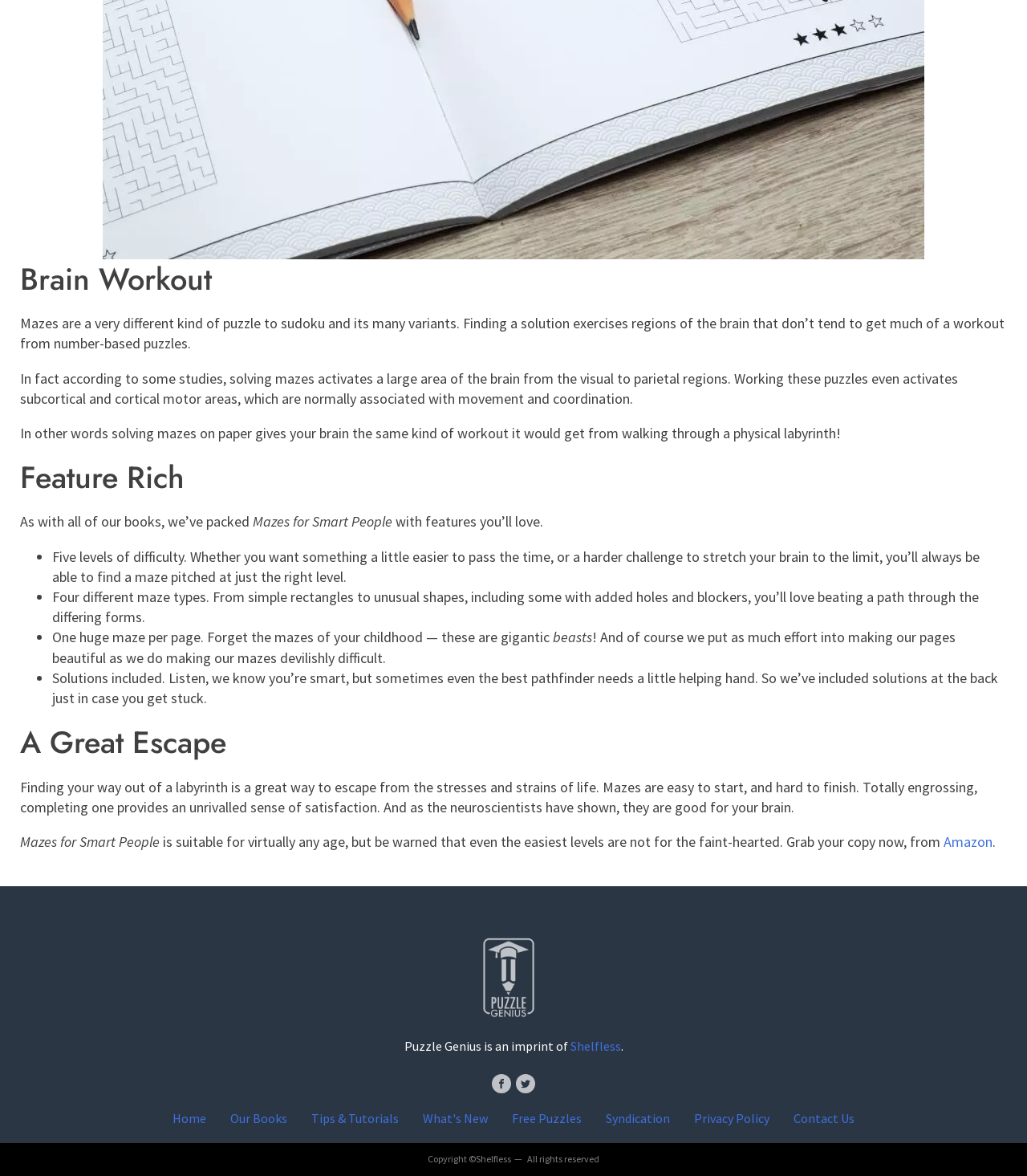Please provide a comprehensive response to the question based on the details in the image: How many levels of difficulty are there in the mazes?

According to the text 'Five levels of difficulty. Whether you want something a little easier to pass the time, or a harder challenge to stretch your brain to the limit, you’ll always be able to find a maze pitched at just the right level.', there are five levels of difficulty in the mazes.